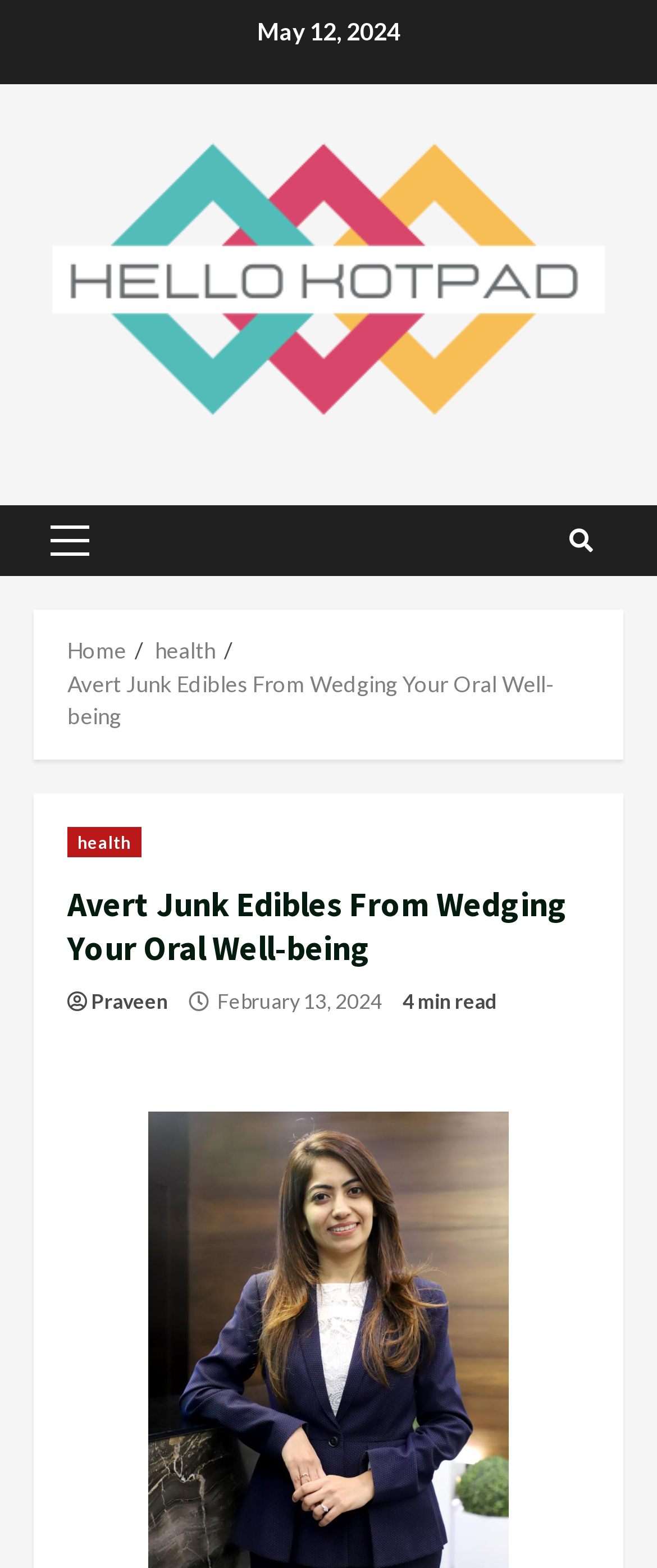What is the name of the website?
Provide an in-depth and detailed explanation in response to the question.

I found the name of the website by looking at the link element with the content 'Hello Kotpad' which is located at the top of the webpage.